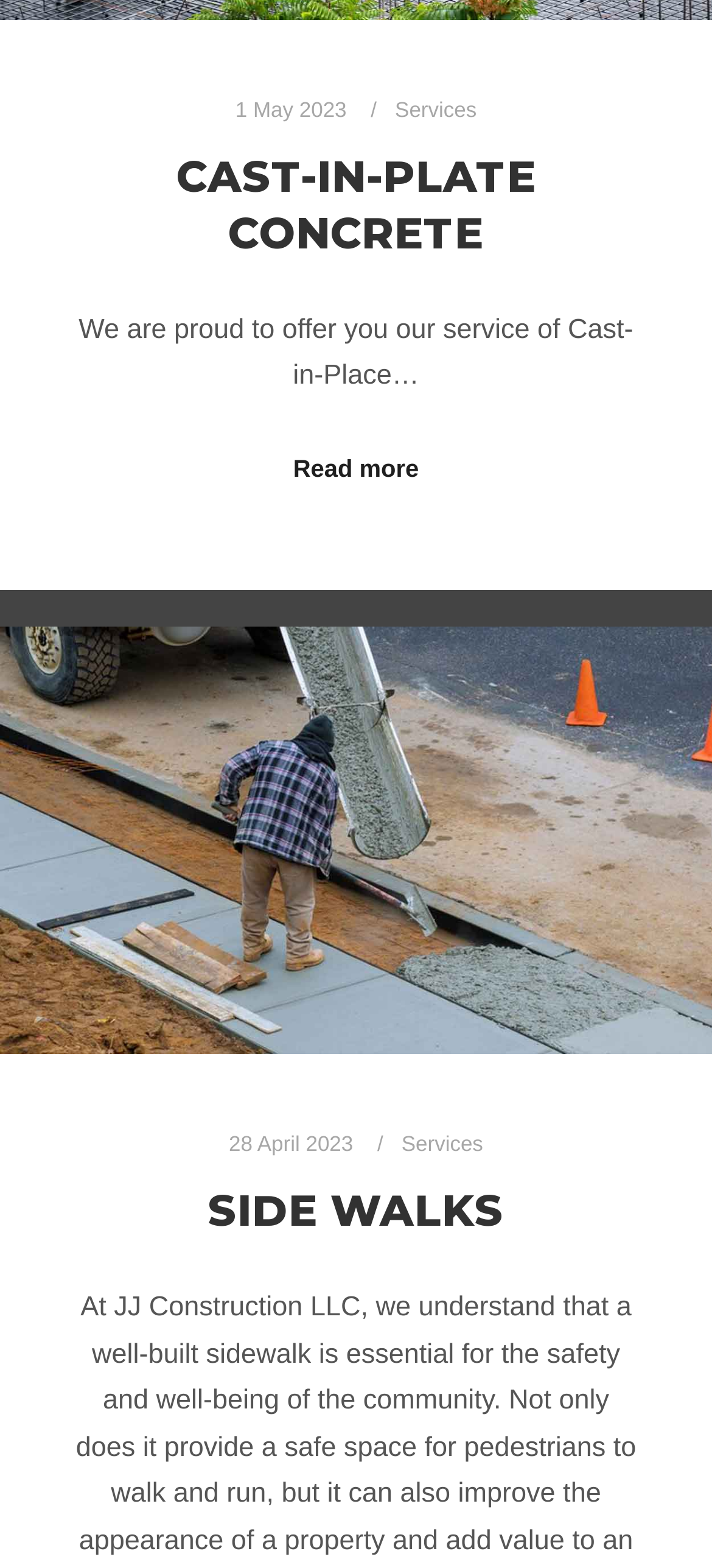What is the purpose of the 'Read more' link?
Refer to the image and respond with a one-word or short-phrase answer.

To learn more about Cast-in-Place Concrete